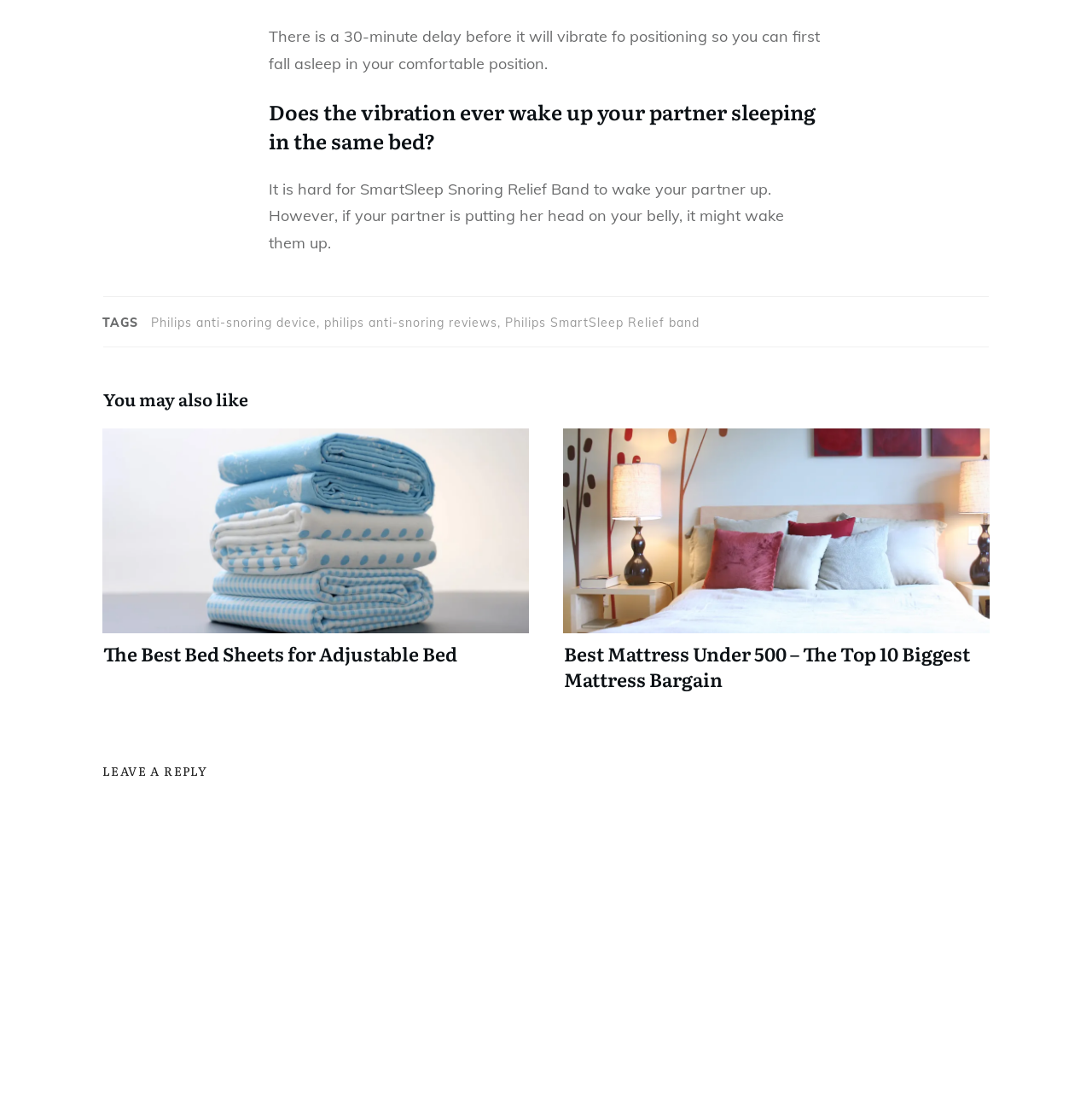What is the purpose of SmartSleep Snoring Relief Band?
Please give a detailed answer to the question using the information shown in the image.

Based on the text 'Does the vibration ever wake up your partner sleeping in the same bed?' and the following explanation, it can be inferred that the SmartSleep Snoring Relief Band is designed to help with snoring, and its vibration feature is intended to position the user comfortably without waking up their partner.